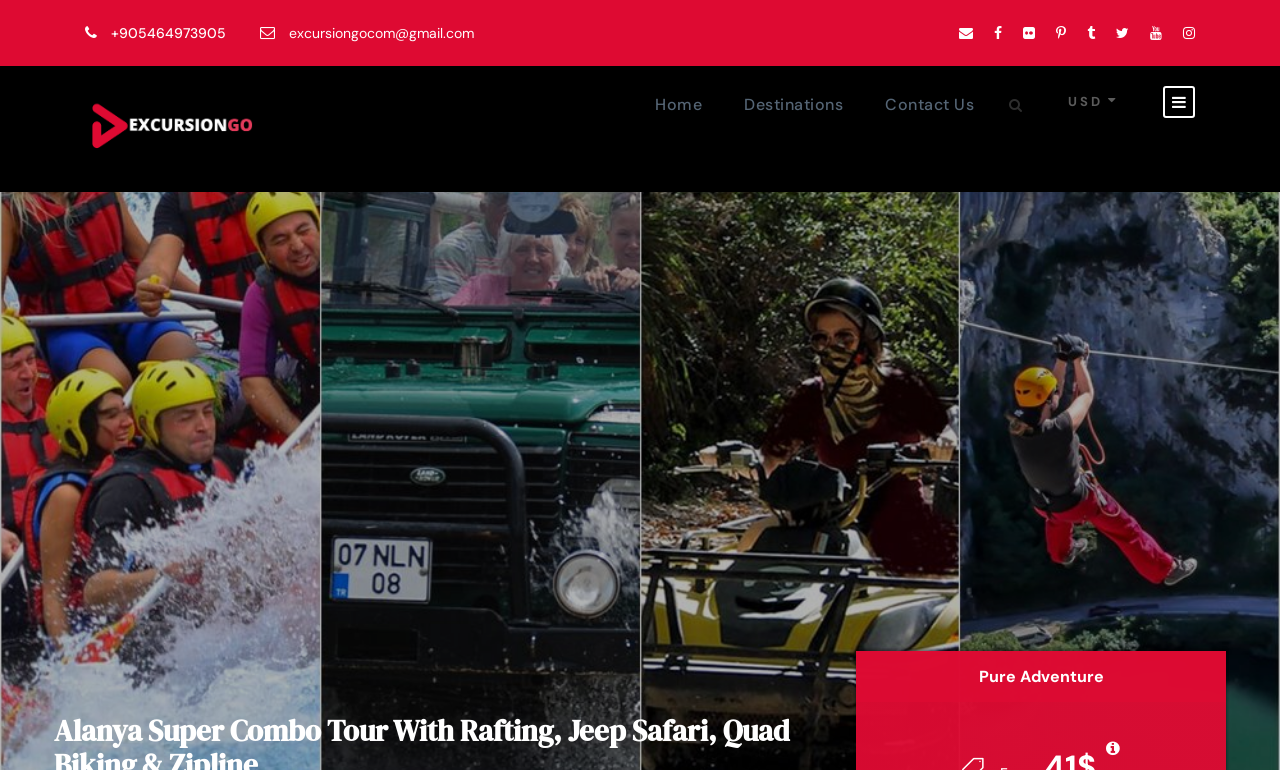Using the description: "Contact Us", determine the UI element's bounding box coordinates. Ensure the coordinates are in the format of four float numbers between 0 and 1, i.e., [left, top, right, bottom].

[0.691, 0.118, 0.761, 0.196]